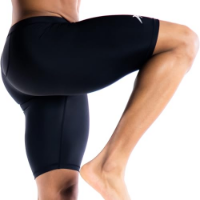Provide a short answer using a single word or phrase for the following question: 
What is the primary color of the shorts?

Black